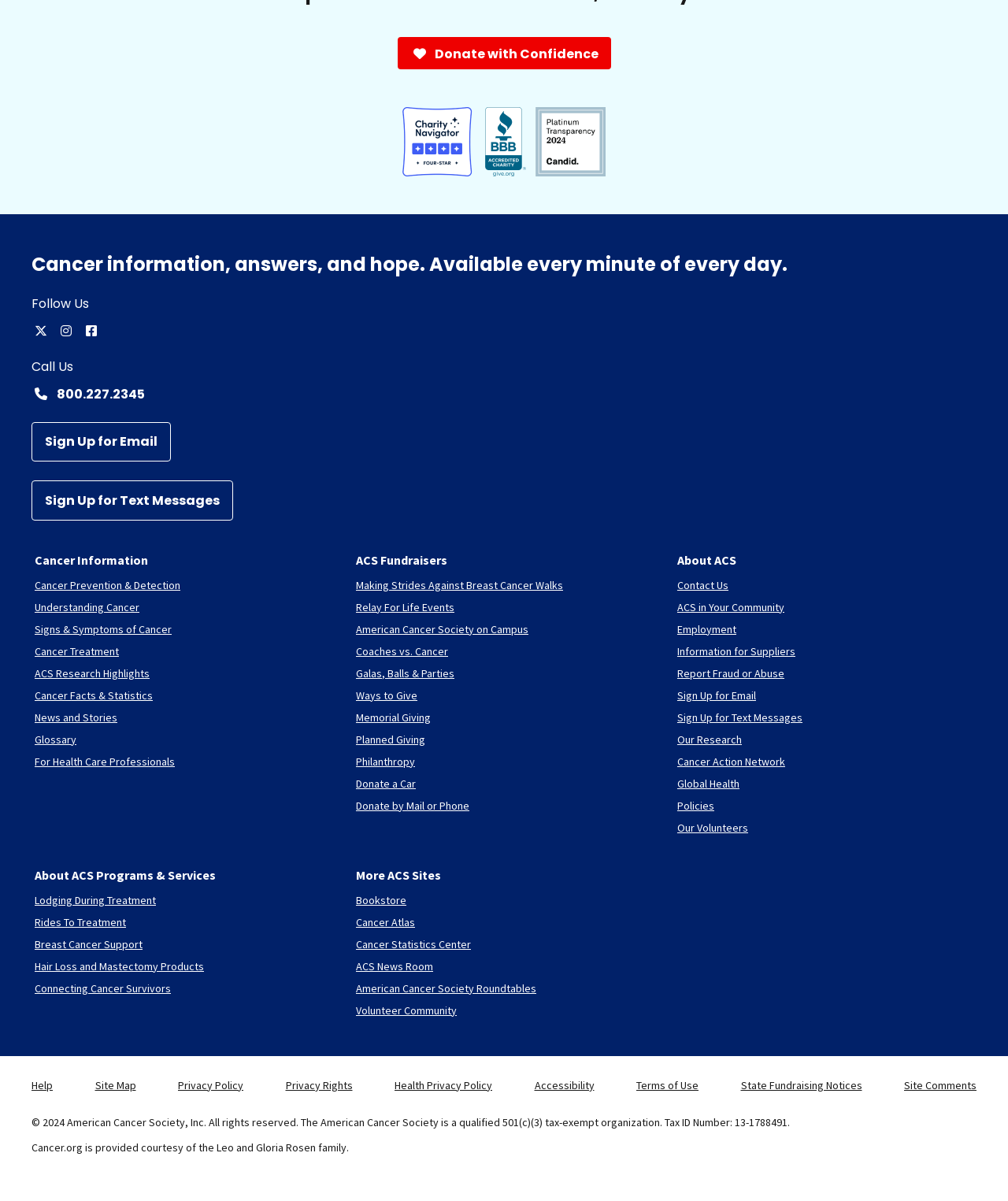How can I contact the organization?
Please provide a single word or phrase as the answer based on the screenshot.

Call 800.227.2345